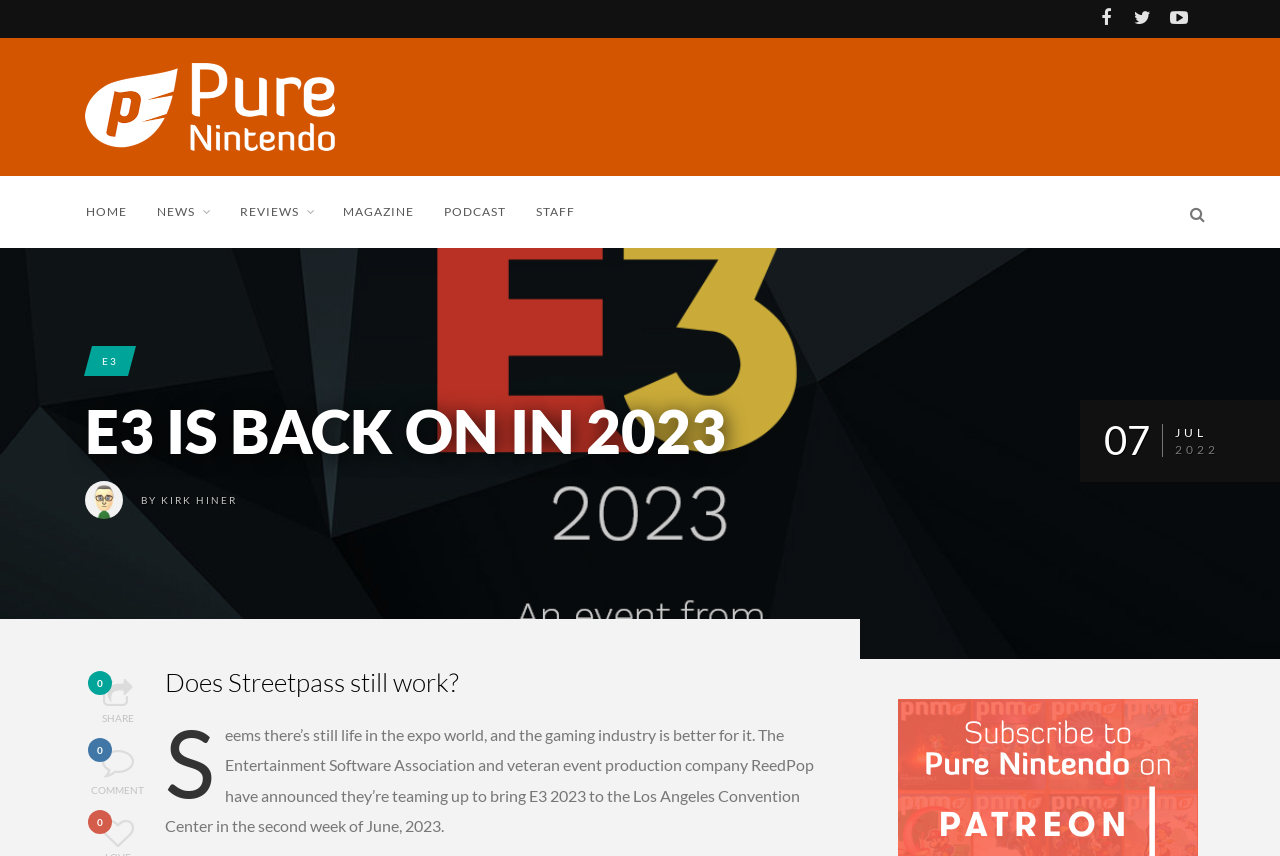Provide a short, one-word or phrase answer to the question below:
What is the date mentioned in the article?

June 2023